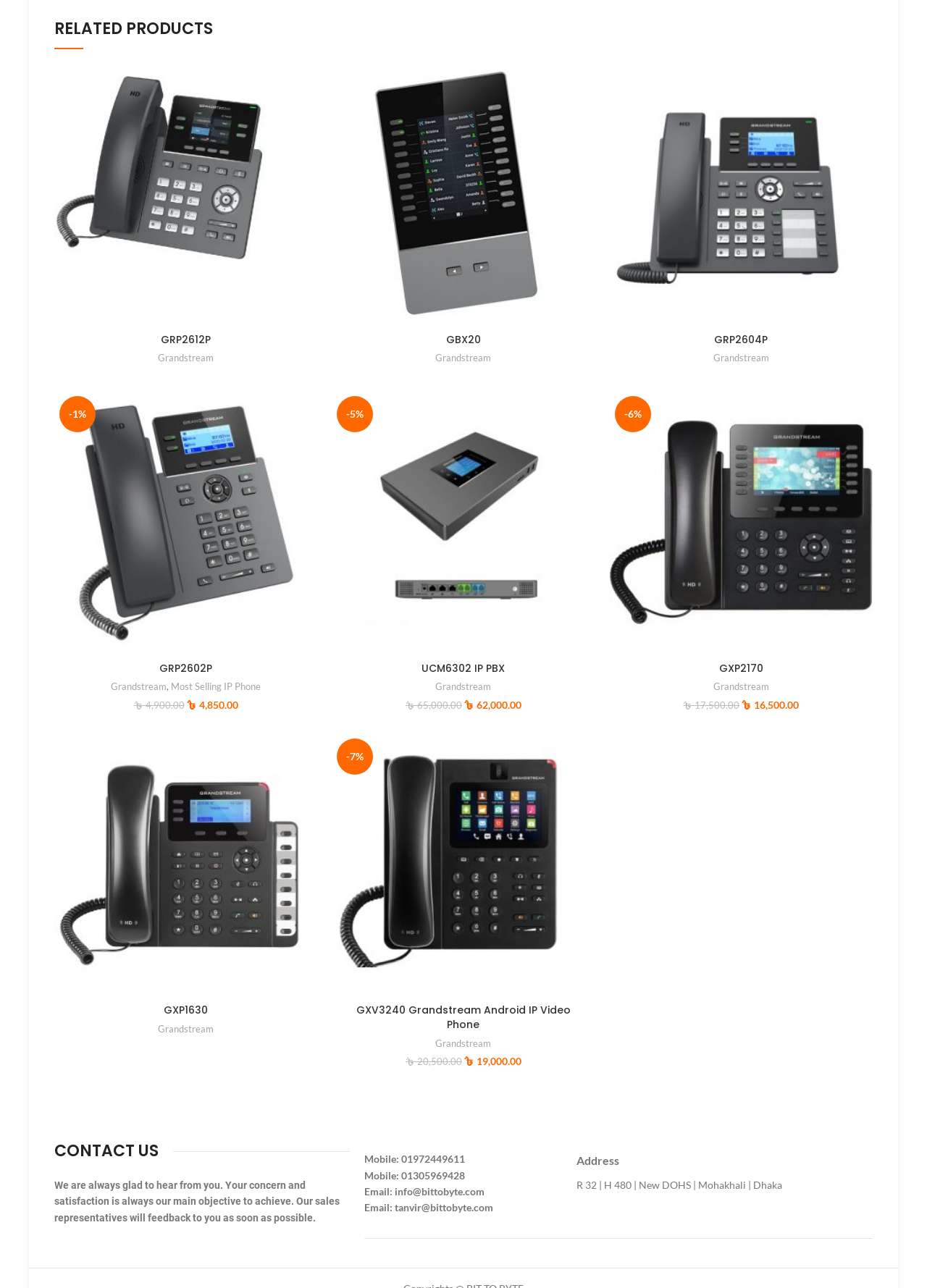Identify the bounding box coordinates of the specific part of the webpage to click to complete this instruction: "View GRP2604P details".

[0.665, 0.258, 0.934, 0.269]